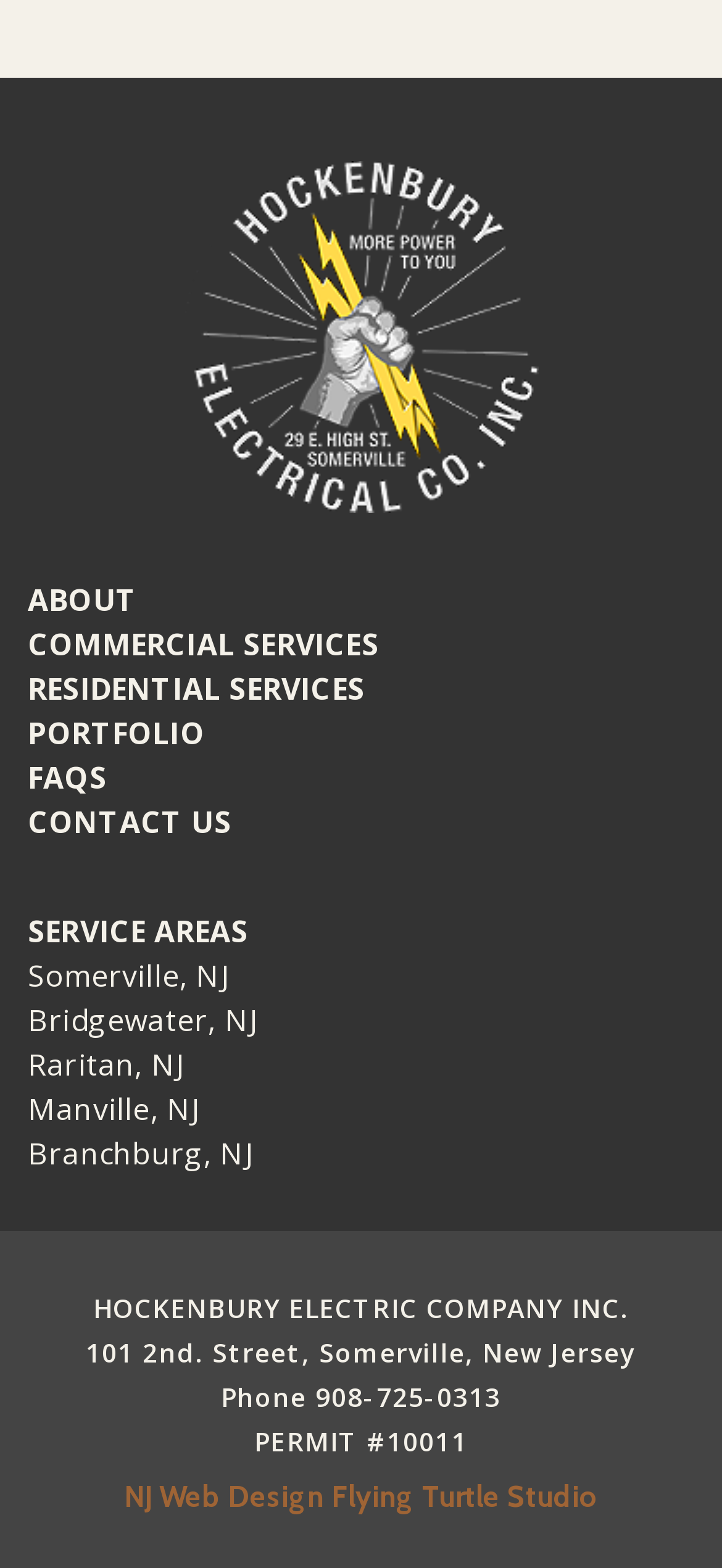Find the bounding box coordinates for the UI element whose description is: "alt="HockenburyLogo"". The coordinates should be four float numbers between 0 and 1, in the format [left, top, right, bottom].

[0.255, 0.202, 0.745, 0.224]